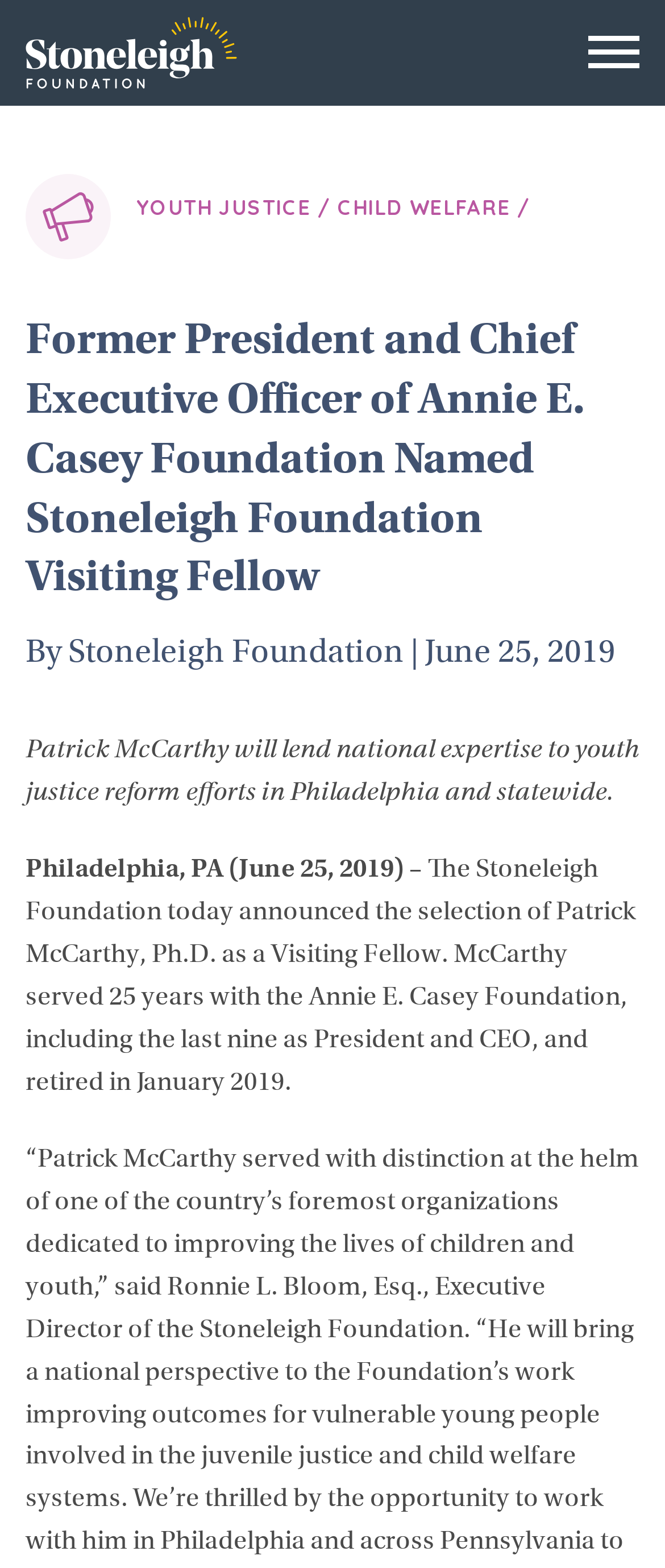What is Patrick McCarthy's profession?
Refer to the image and provide a concise answer in one word or phrase.

Visiting Fellow